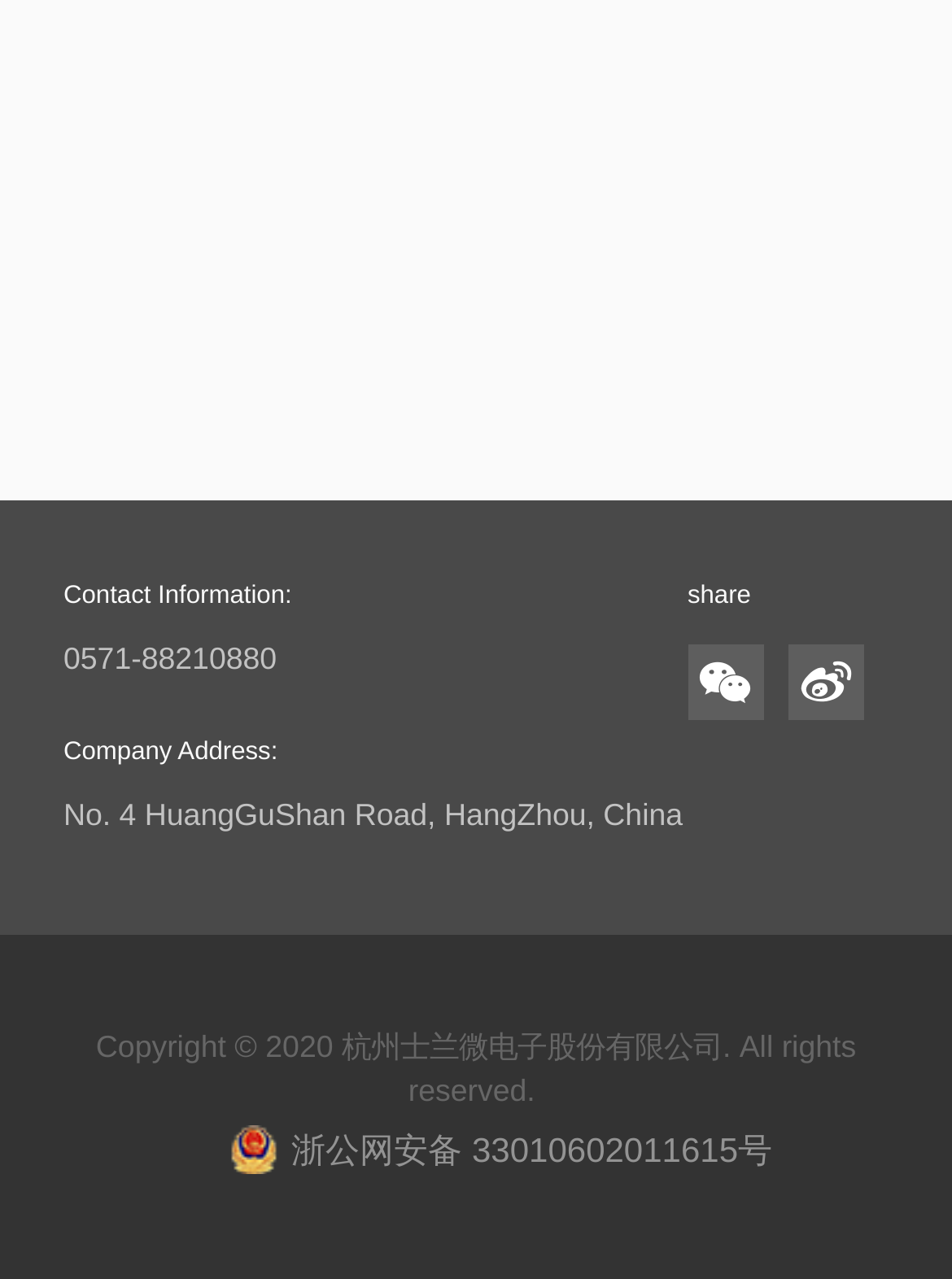Provide a one-word or short-phrase response to the question:
What is the phone number for contact?

0571-88210880